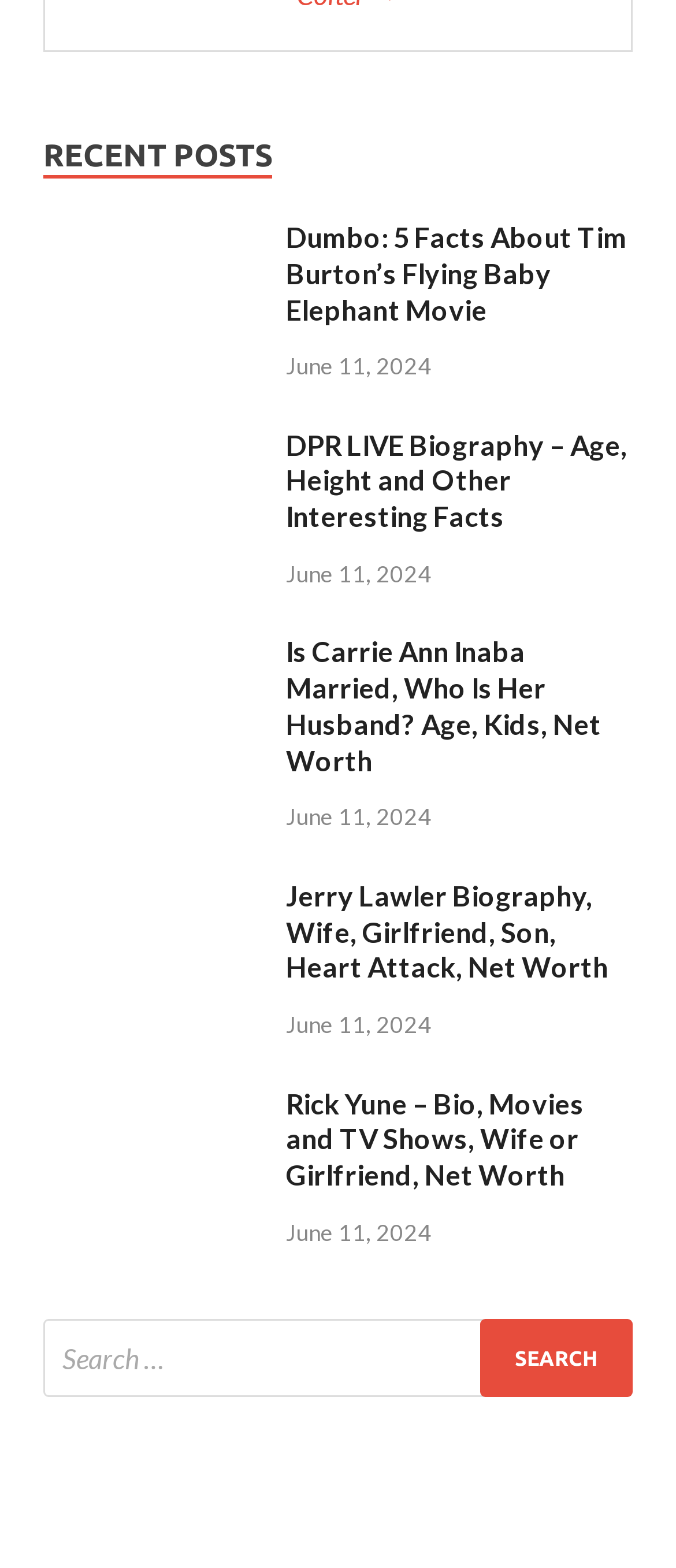Indicate the bounding box coordinates of the clickable region to achieve the following instruction: "Read about Dumbo: 5 Facts About Tim Burton’s Flying Baby Elephant Movie."

[0.064, 0.143, 0.385, 0.164]